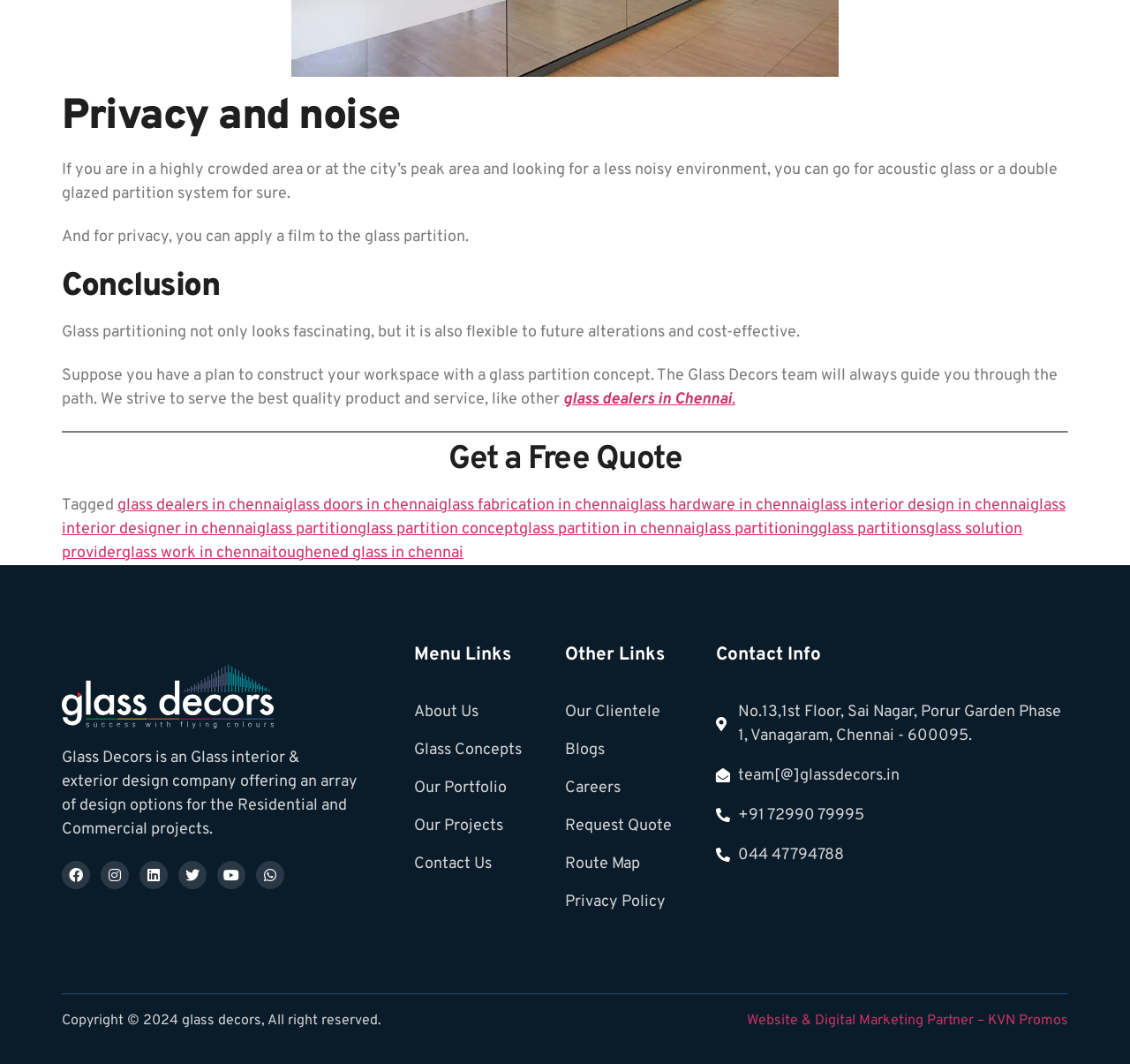Given the element description: "Route Map", predict the bounding box coordinates of this UI element. The coordinates must be four float numbers between 0 and 1, given as [left, top, right, bottom].

[0.5, 0.801, 0.594, 0.823]